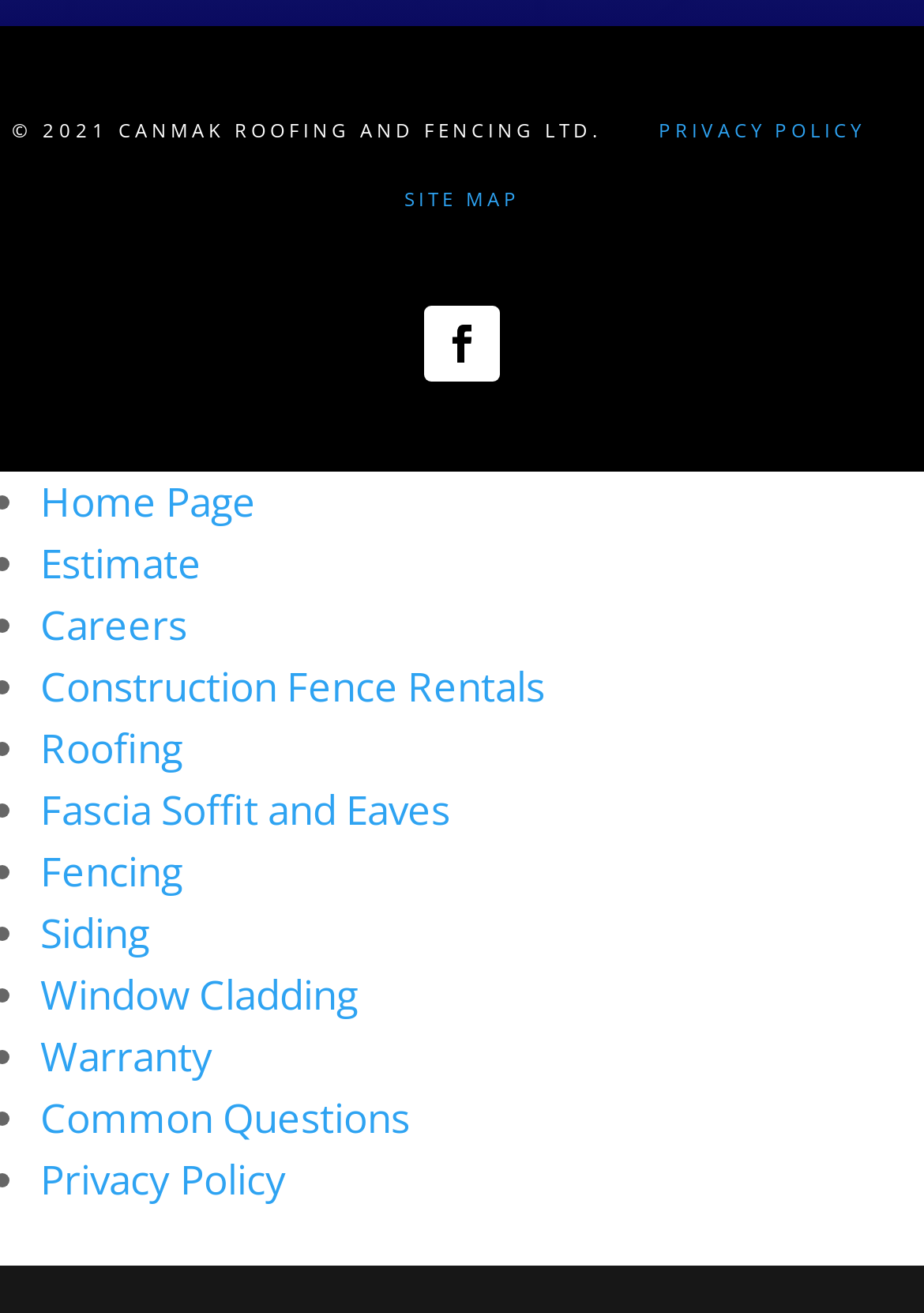Please identify the bounding box coordinates of the element on the webpage that should be clicked to follow this instruction: "request an estimate". The bounding box coordinates should be given as four float numbers between 0 and 1, formatted as [left, top, right, bottom].

[0.044, 0.408, 0.218, 0.45]